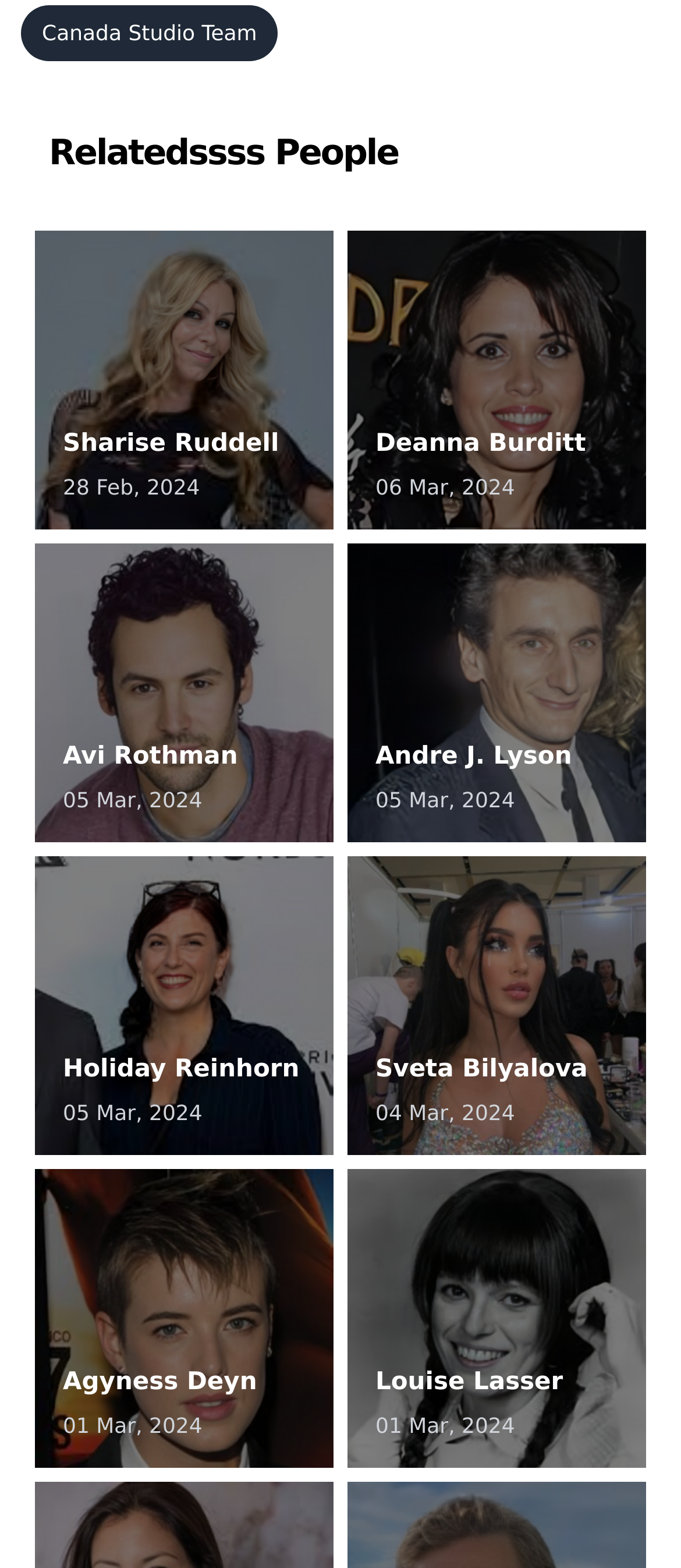Pinpoint the bounding box coordinates for the area that should be clicked to perform the following instruction: "Go to the previous post".

None